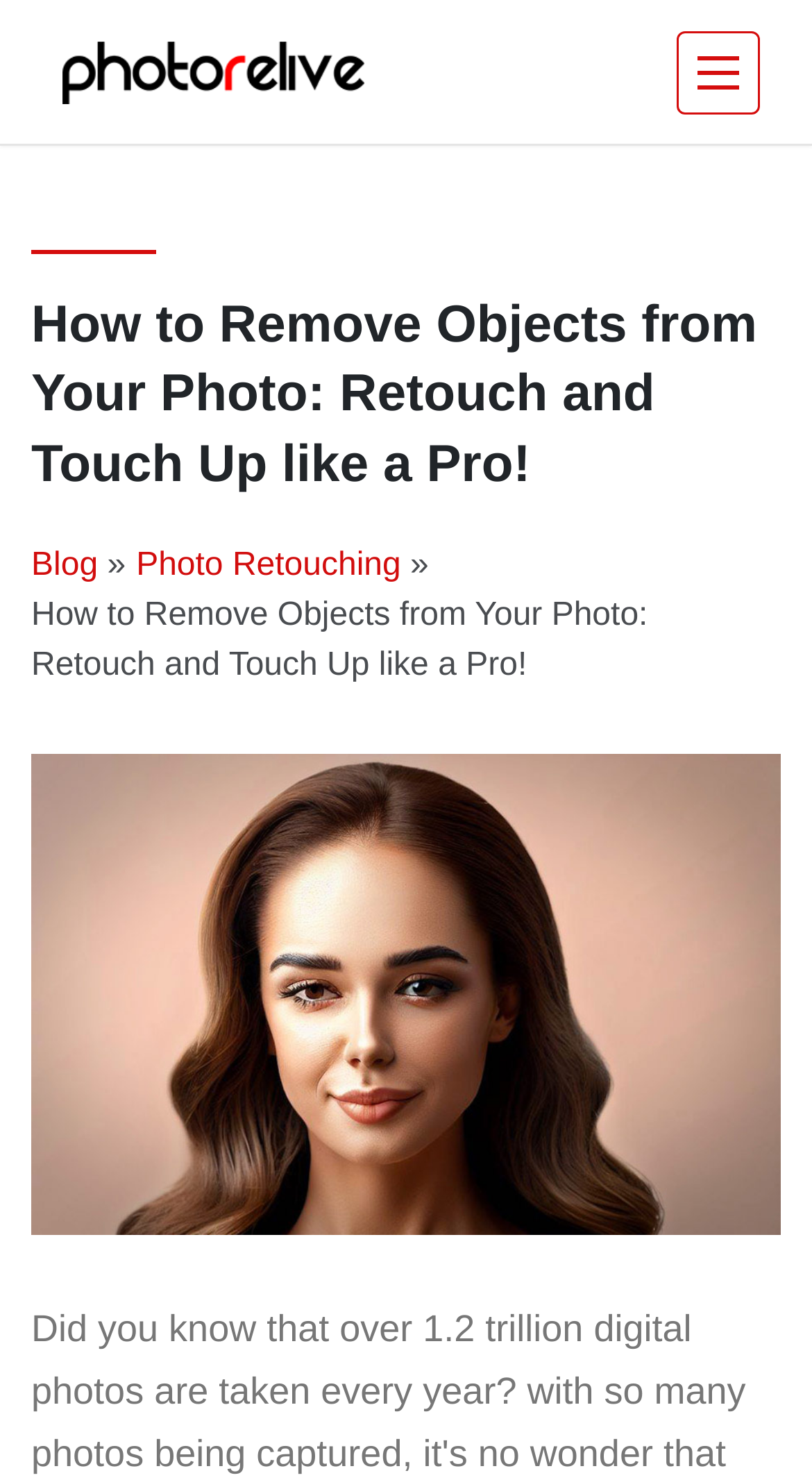What is the purpose of the 'Toggle navigation' button?
Answer the question using a single word or phrase, according to the image.

To expand or collapse the navigation menu